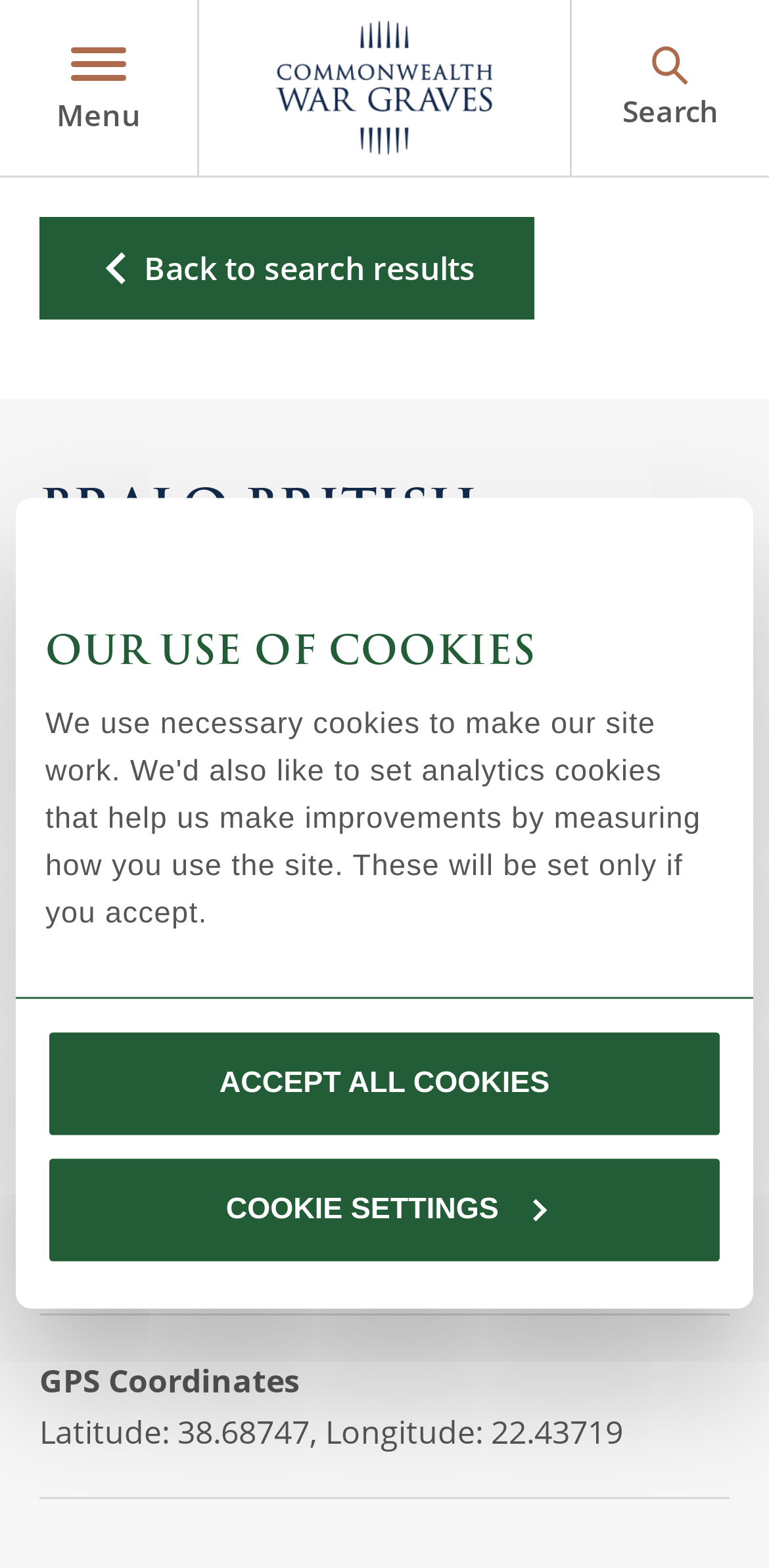Please determine the heading text of this webpage.

BRALO BRITISH CEMETERY